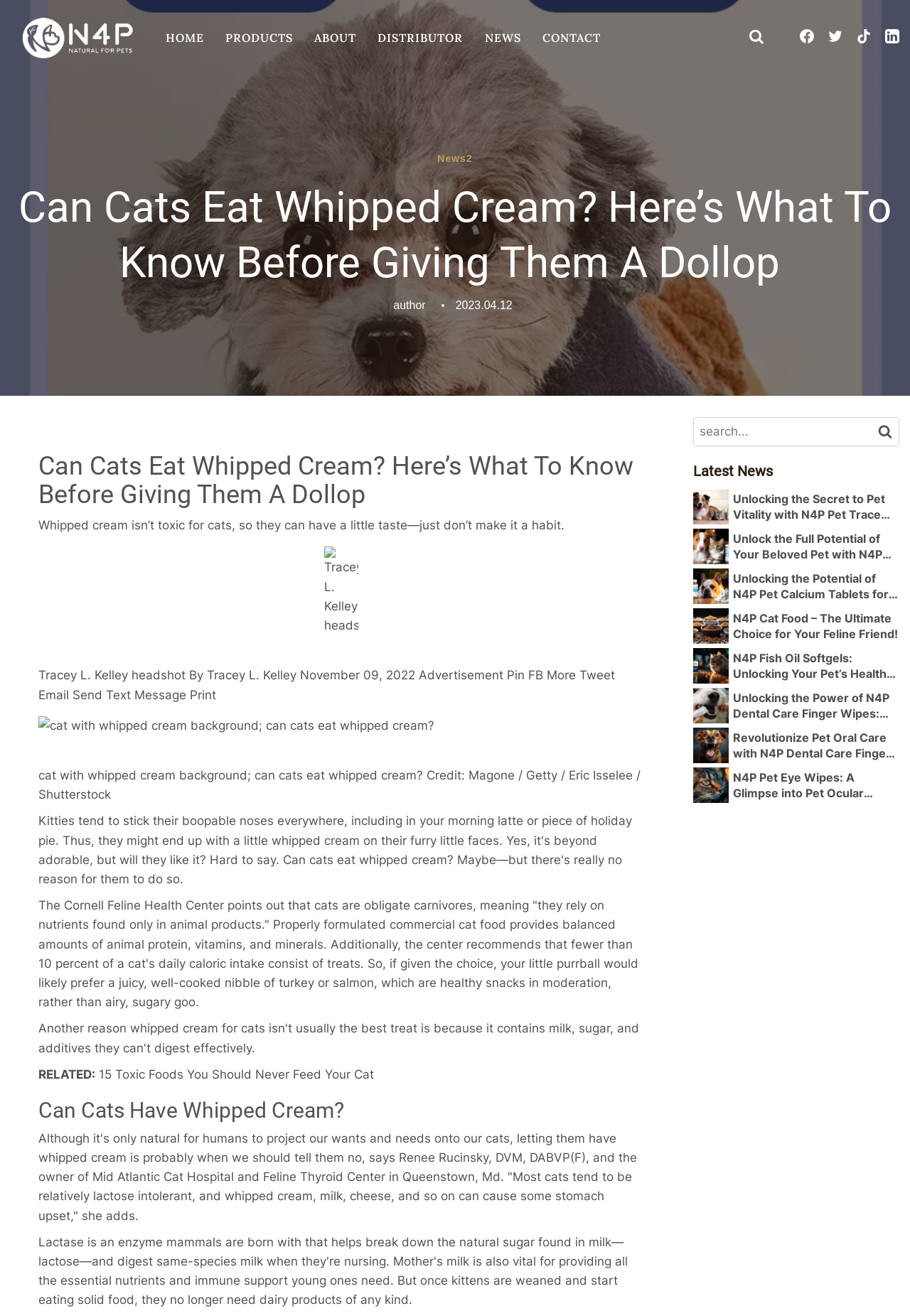Determine the bounding box coordinates of the clickable element to complete this instruction: "Search for something". Provide the coordinates in the format of four float numbers between 0 and 1, [left, top, right, bottom].

[0.762, 0.317, 0.988, 0.339]